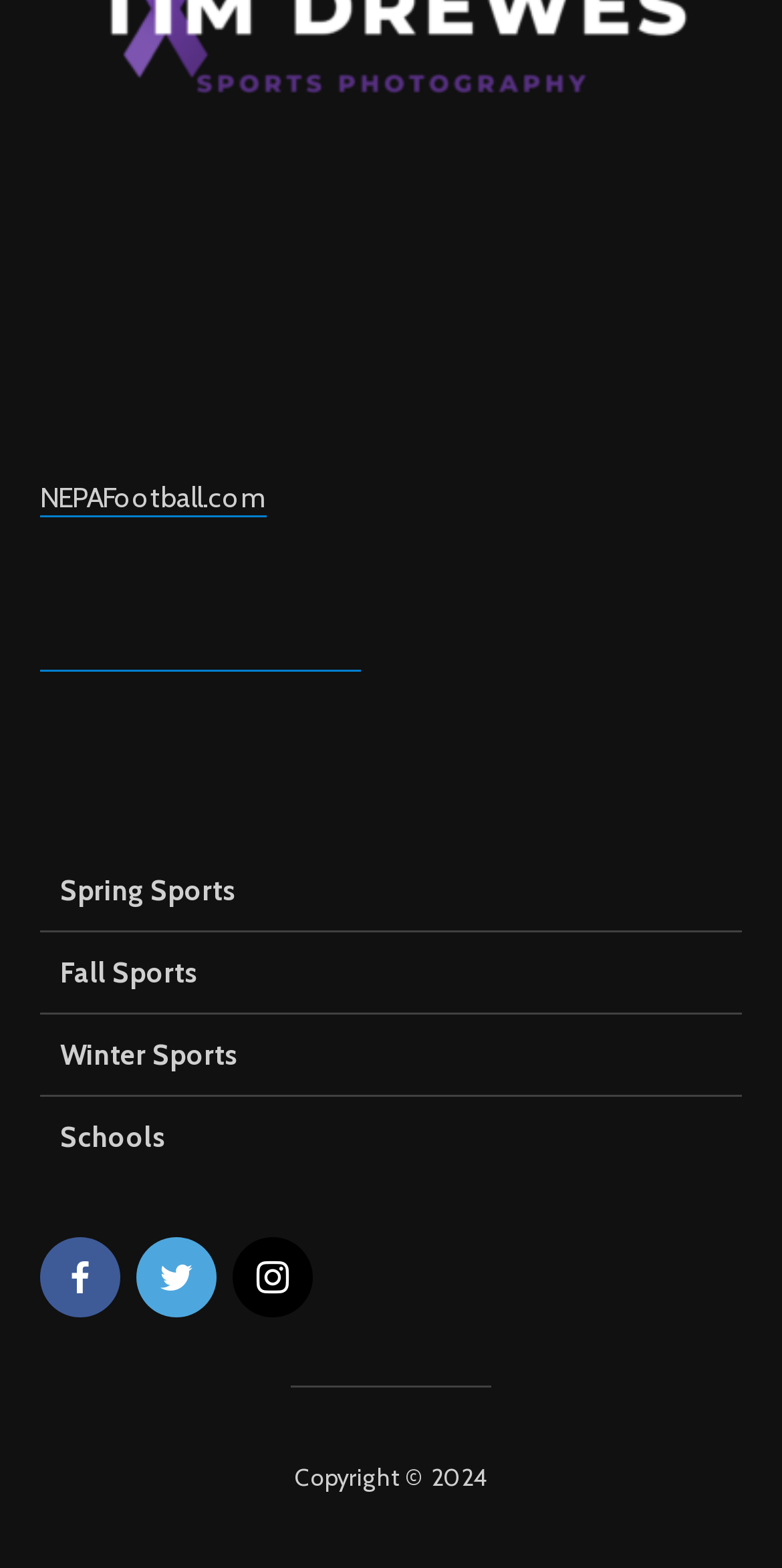Find the bounding box coordinates for the HTML element specified by: "Schools".

[0.051, 0.7, 0.949, 0.751]